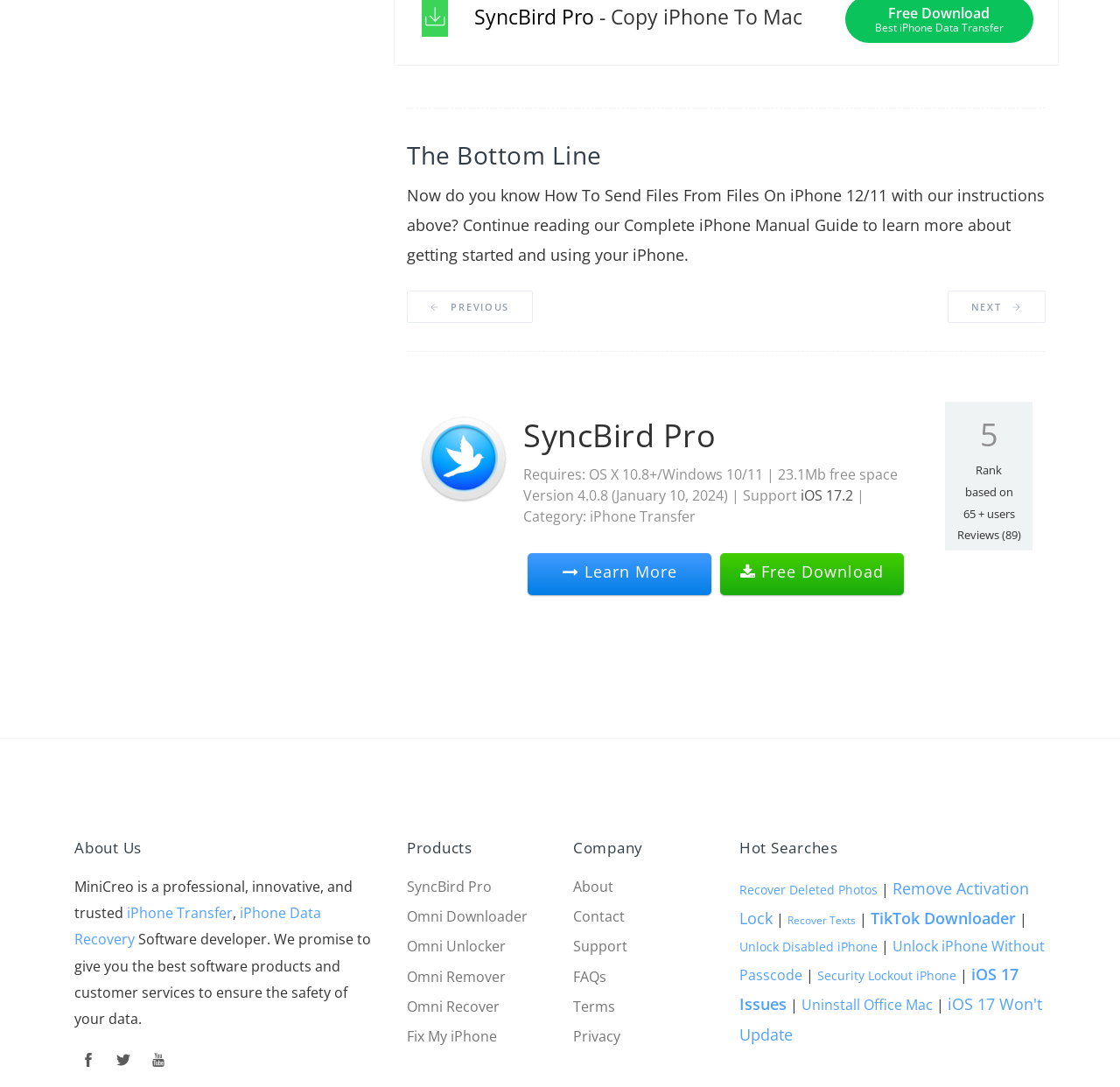Bounding box coordinates are specified in the format (top-left x, top-left y, bottom-right x, bottom-right y). All values are floating point numbers bounded between 0 and 1. Please provide the bounding box coordinate of the region this sentence describes: Omni Downloader

[0.363, 0.829, 0.488, 0.857]